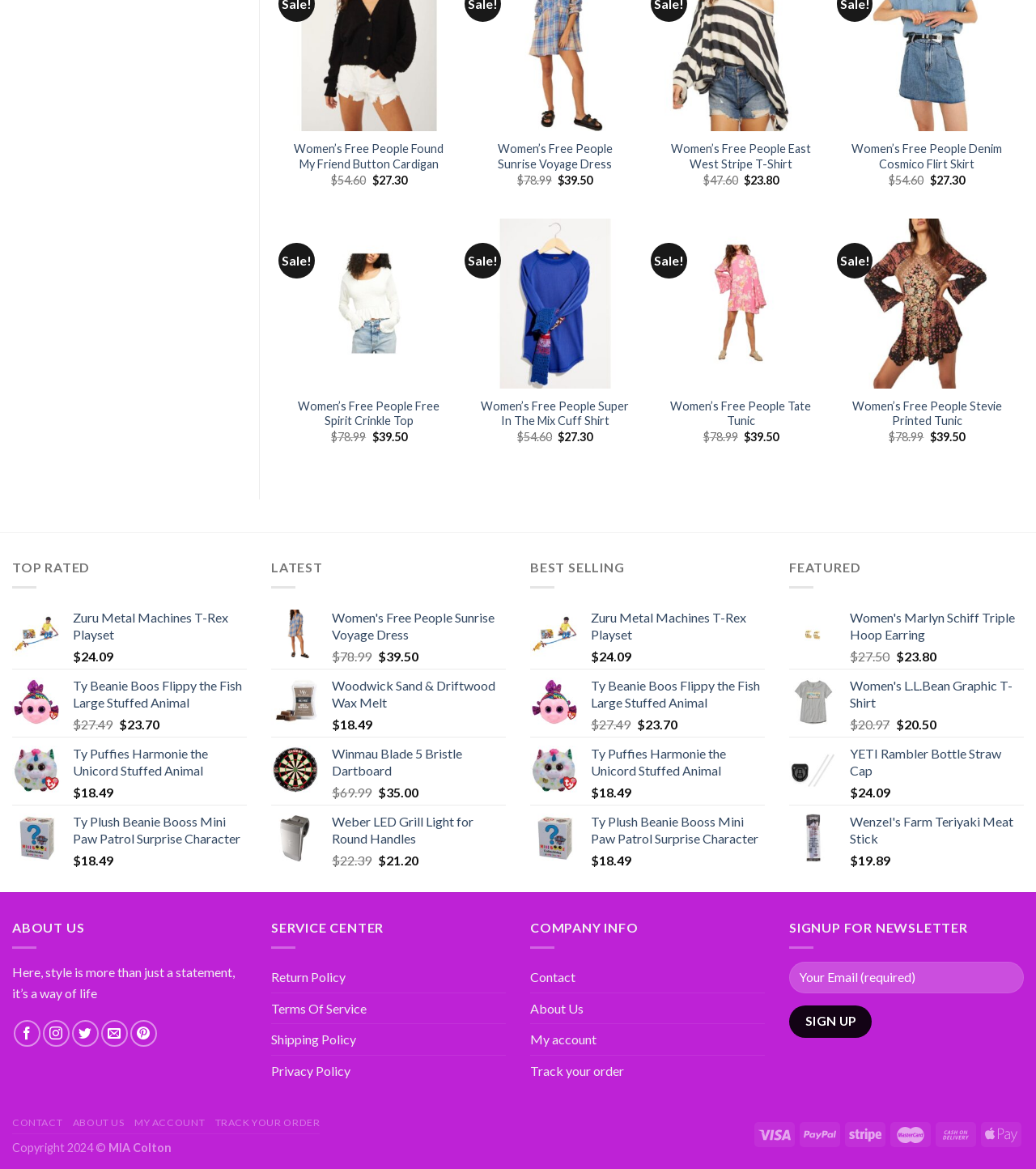What is the category of the products listed under 'TOP RATED'?
Answer with a single word or short phrase according to what you see in the image.

Toys and games